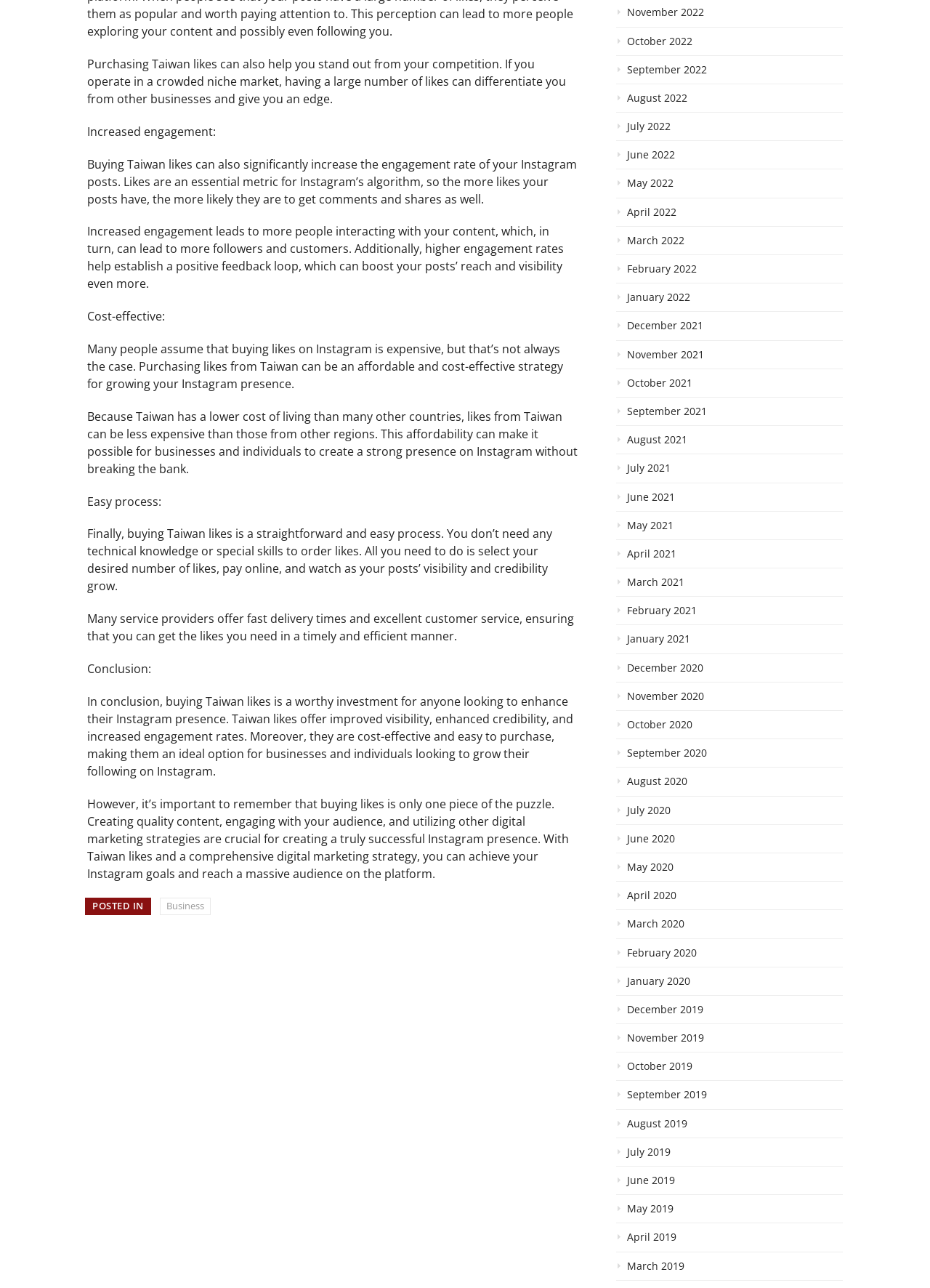Show the bounding box coordinates of the region that should be clicked to follow the instruction: "Read the article about buying Taiwan likes."

[0.094, 0.043, 0.609, 0.083]